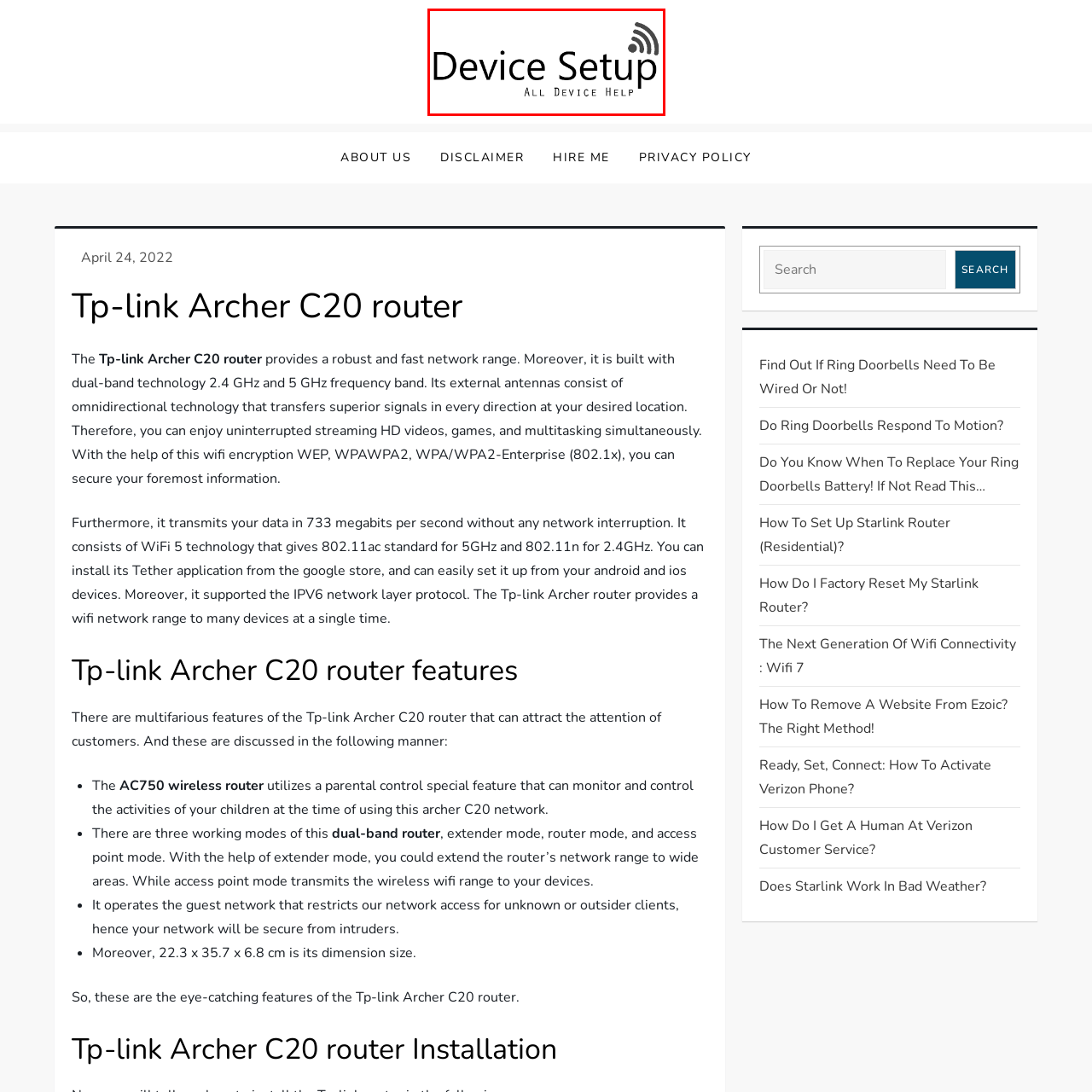Inspect the image within the red box and provide a detailed and thorough answer to the following question: What type of users may benefit from the 'Device Setup' service?

The 'Device Setup' service, with its focus on providing assistance with device installation and configuration, may benefit users who need guidance for setting up tech products like routers, smart home devices, or other technology, implying that the target audience may be individuals who are not tech-savvy or require support with device setup.